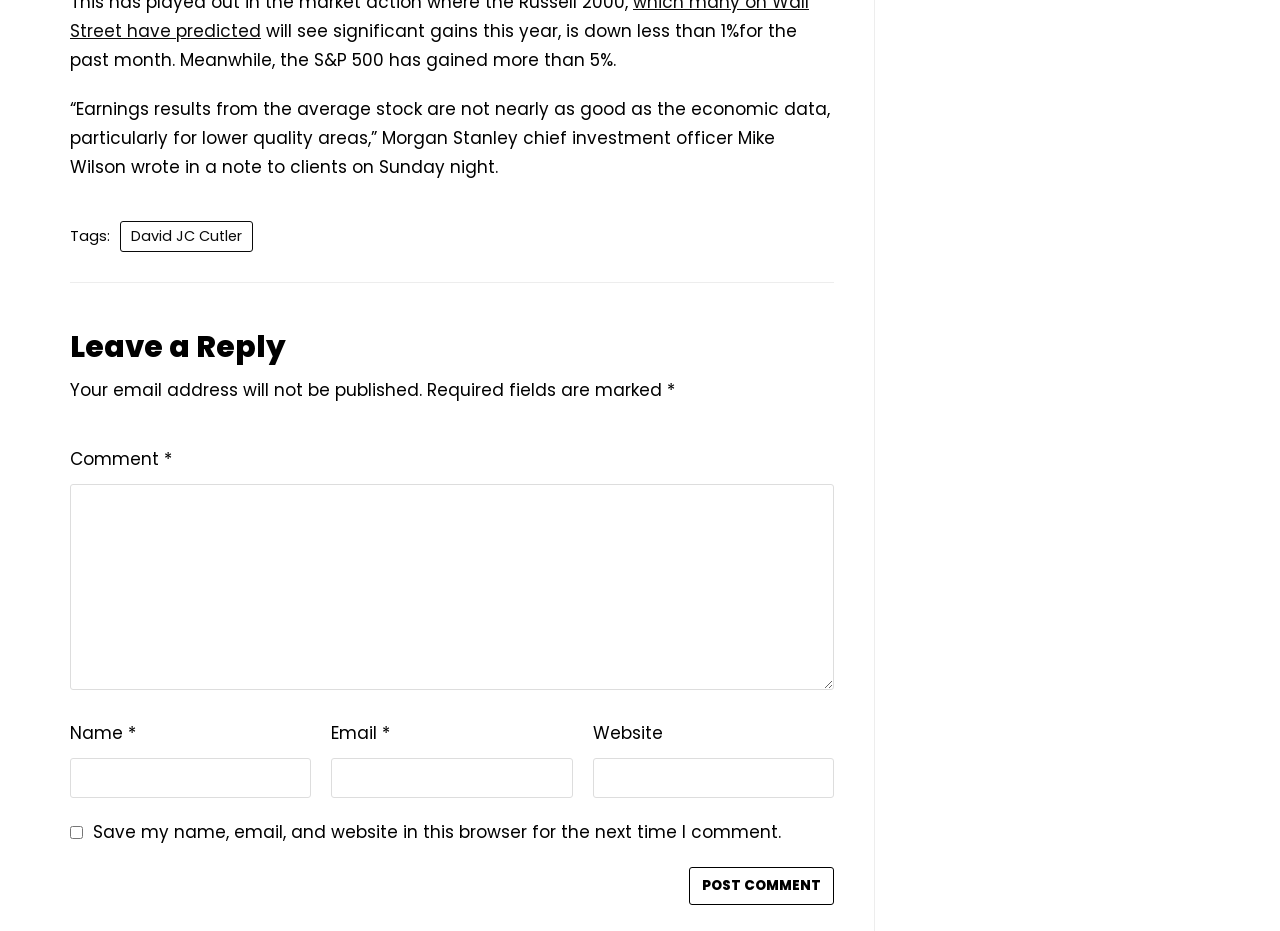What is the button at the bottom of the page for?
Using the picture, provide a one-word or short phrase answer.

Post Comment